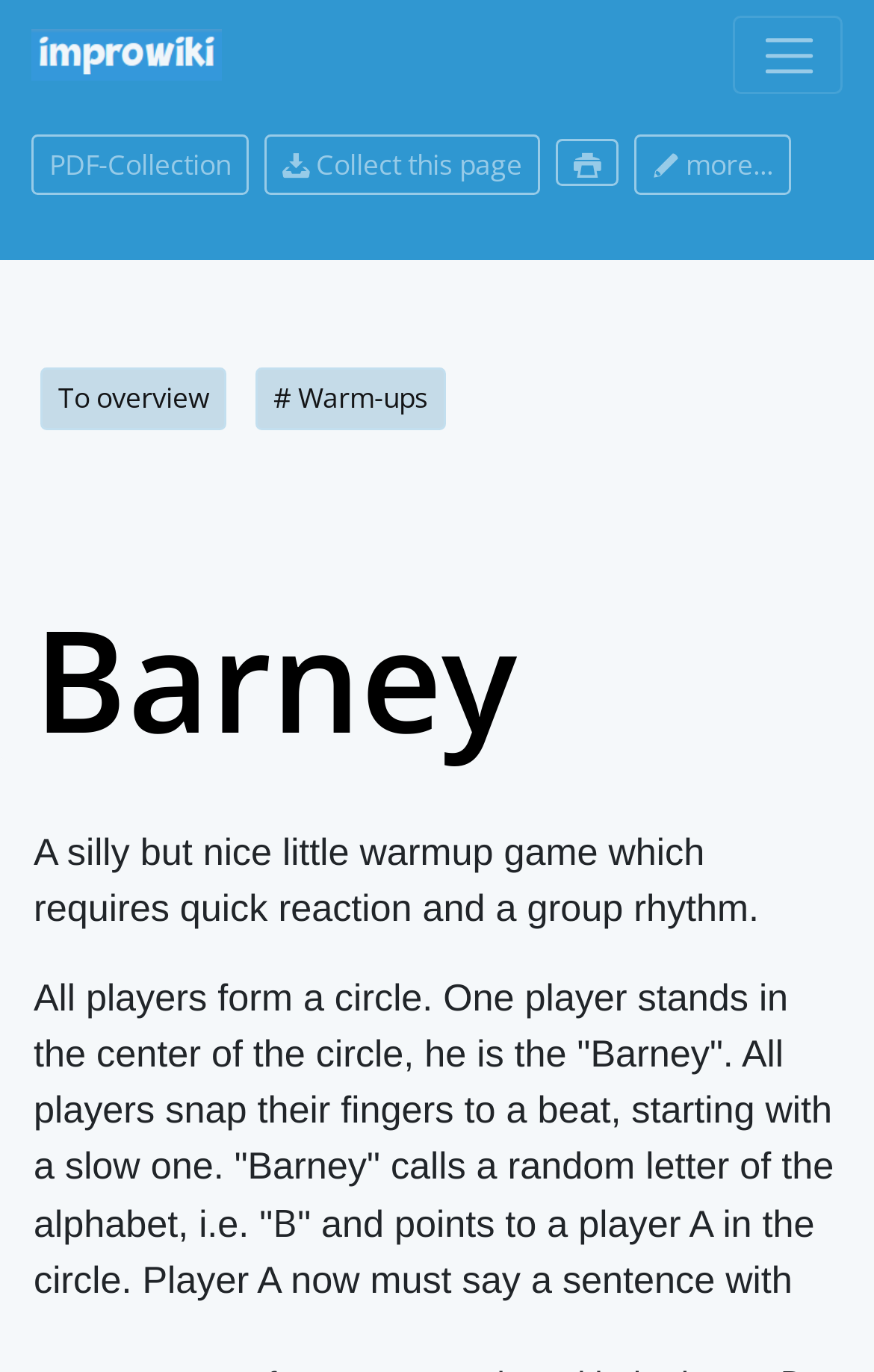What is the name of the game described?
Refer to the image and give a detailed response to the question.

The name of the game is mentioned in the heading 'Barney' and also in the description 'A silly but nice little warmup game which requires quick reaction and a group rhythm.'